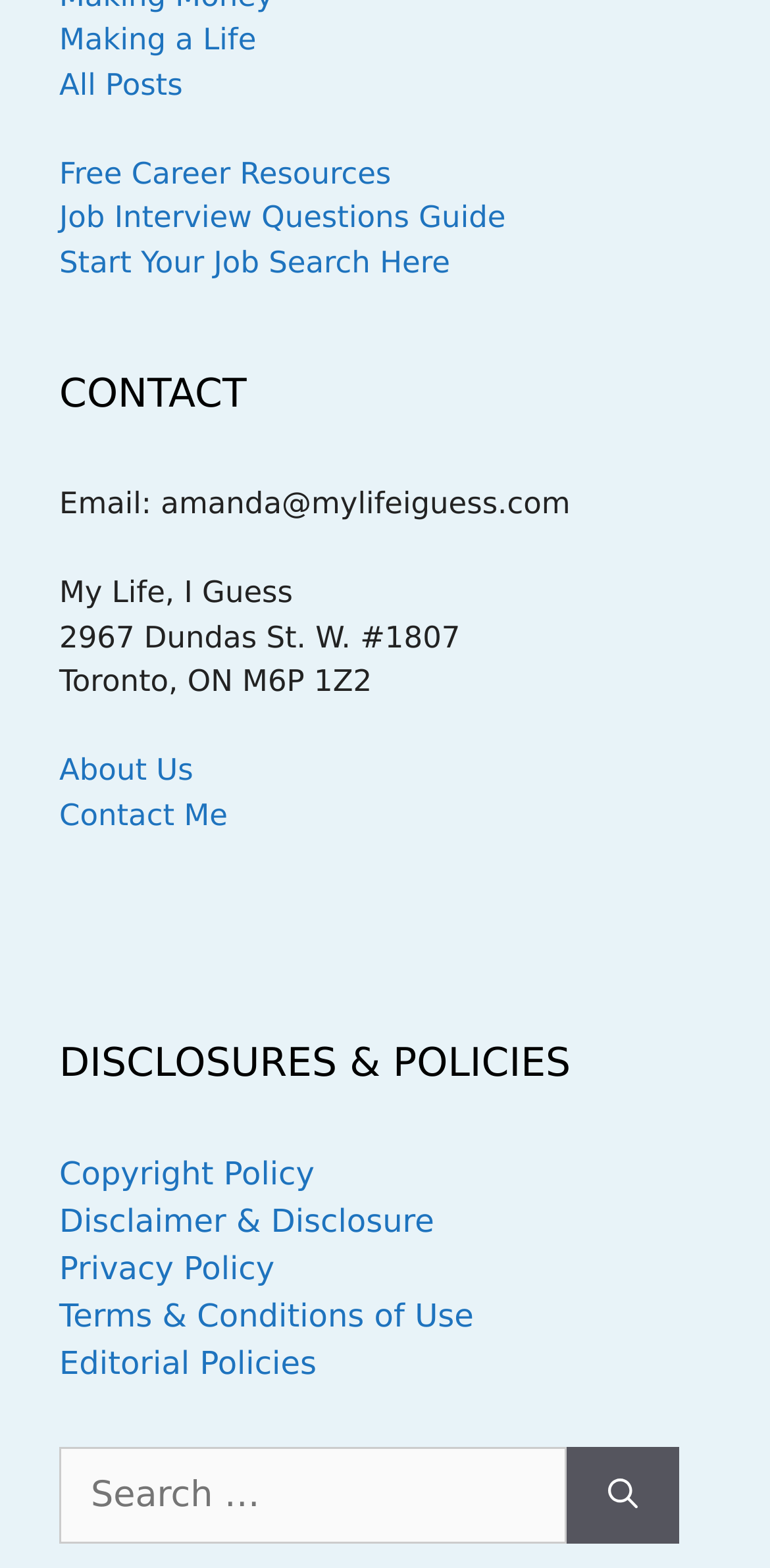Give a one-word or short phrase answer to this question: 
How many main sections are there on the webpage?

4